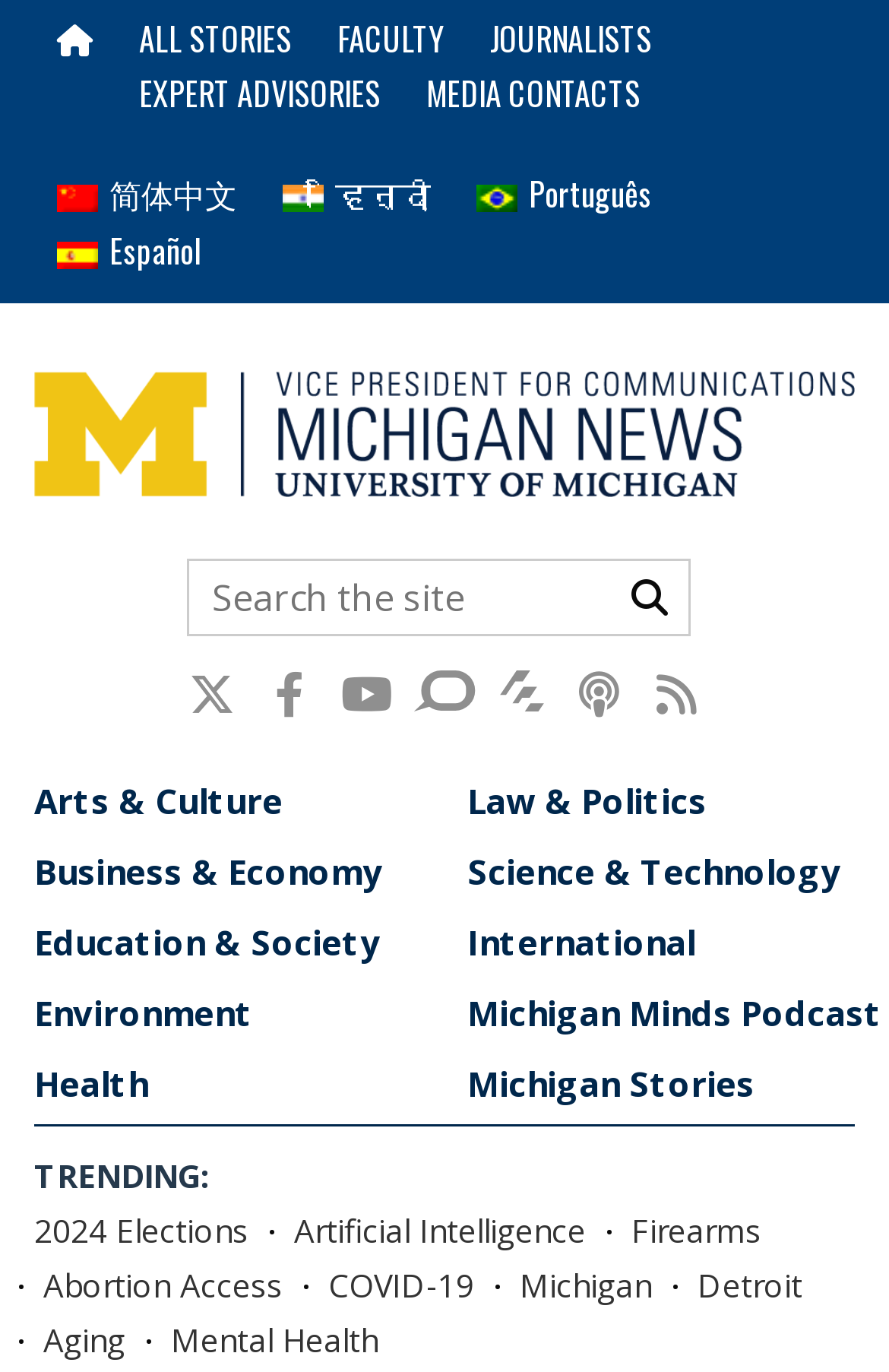Deliver a detailed narrative of the webpage's visual and textual elements.

The webpage is from the University of Michigan News, featuring a prominent heading with the university's name and a search bar at the top. Below the search bar, there are social media links, including Twitter, Facebook, YouTube, and others. 

On the top navigation menu, there are several links, including "HOME", "ALL STORIES", "FACULTY", "JOURNALISTS", "EXPERT ADVISORIES", and "MEDIA CONTACTS". Additionally, there are flags representing different languages, including Chinese, Hindi, Portuguese, and Spanish.

The main content of the webpage is divided into two sections. On the left side, there are categories, including "Arts & Culture", "Business & Economy", "Education & Society", and others. On the right side, there is a section titled "TRENDING:", featuring links to popular topics, such as "2024 Elections", "Artificial Intelligence", "Firearms", and others.

The webpage also features a news article, with a title "Michigan state budget proposal: U-M expert sees promise with respect to prioritizing education". The article discusses a University of Michigan expert's opinion on Governor Gretchen Whitmer's spending plan, which prioritizes public education.